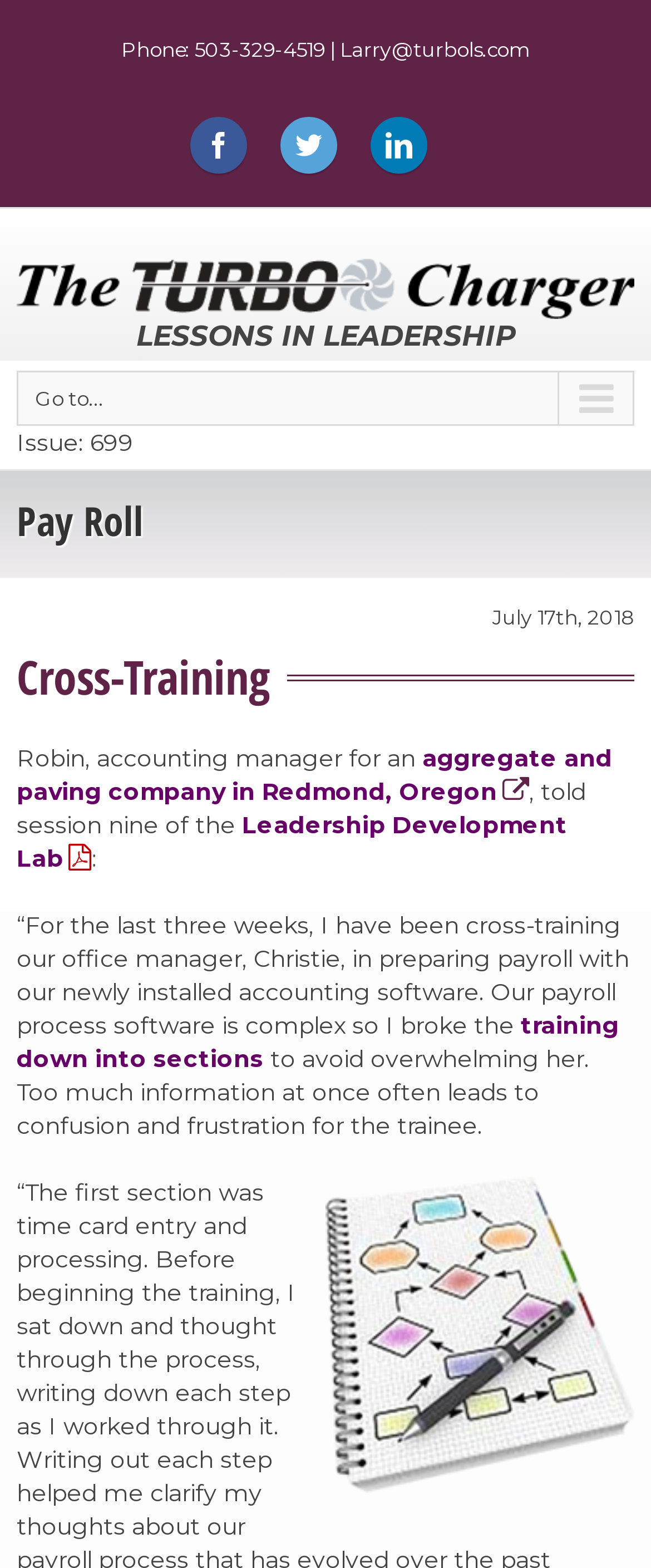What is the name of the blog?
Using the image as a reference, answer the question with a short word or phrase.

Turbo Leadership Systems Blog